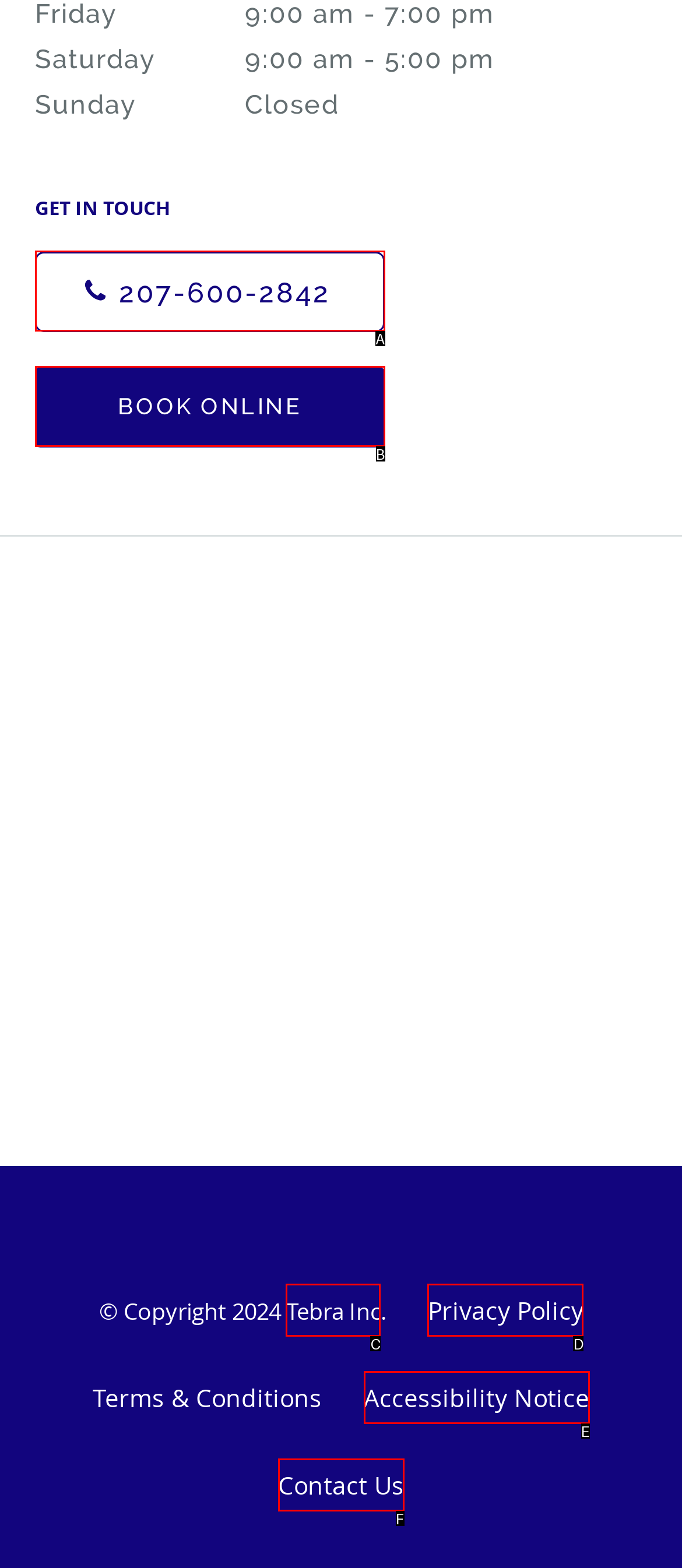Determine the HTML element that best aligns with the description: 207-600-2842
Answer with the appropriate letter from the listed options.

A